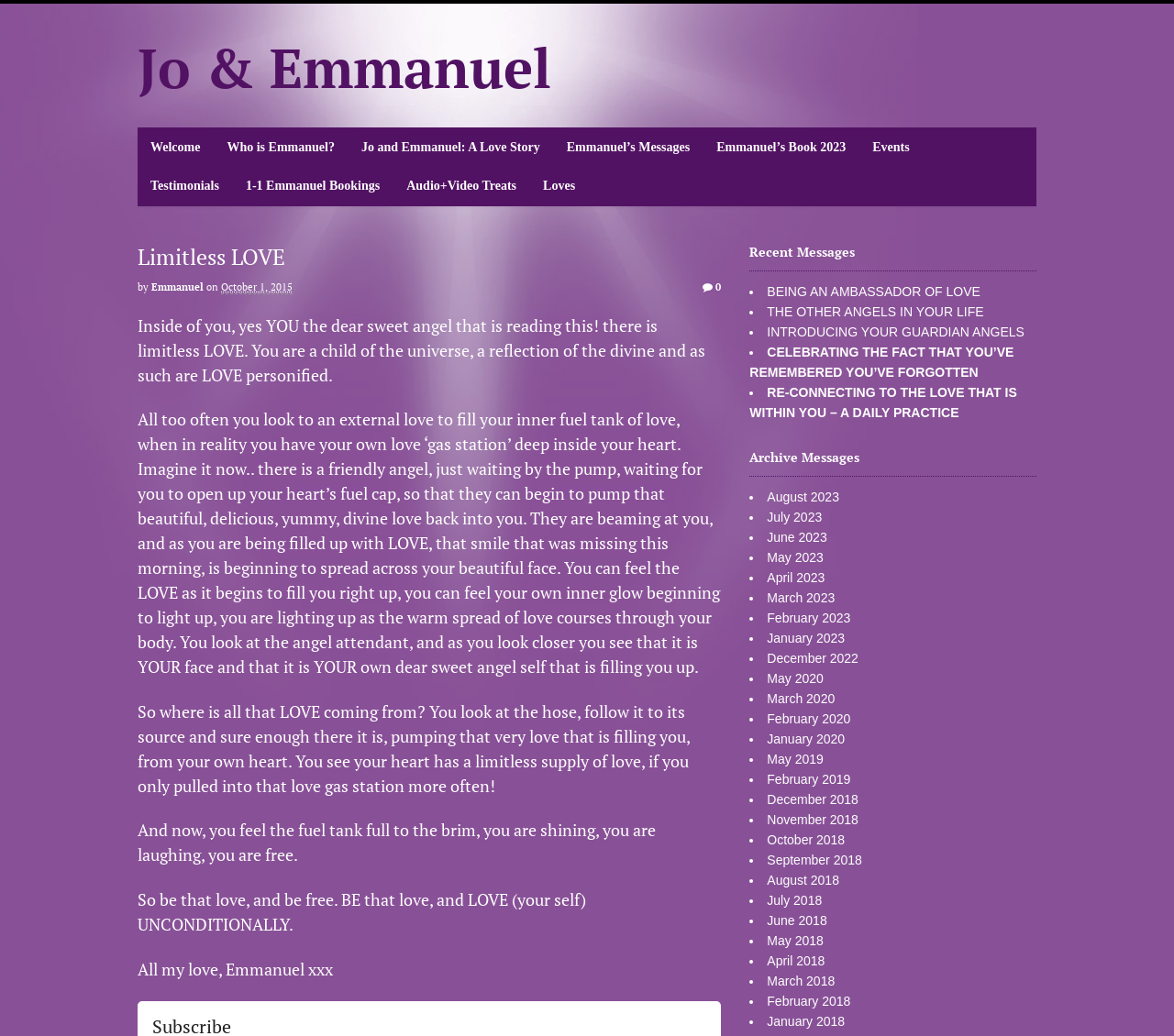Using the element description Terms & Conditions, predict the bounding box coordinates for the UI element. Provide the coordinates in (top-left x, top-left y, bottom-right x, bottom-right y) format with values ranging from 0 to 1.

None